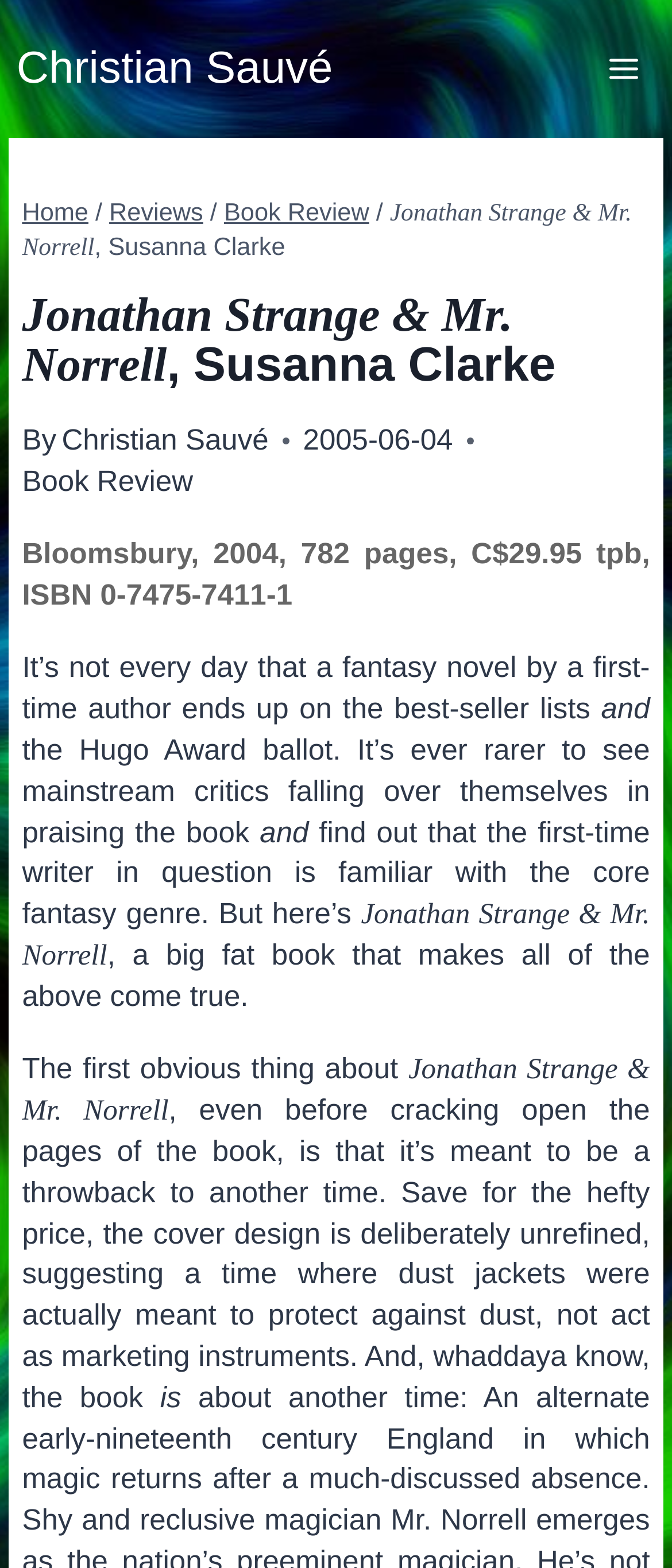What is the publisher of the book?
Please ensure your answer to the question is detailed and covers all necessary aspects.

The publisher of the book is mentioned in the text 'Bloomsbury, 2004, 782 pages, C$29.95 tpb, ISBN 0-7475-7411-1' which provides the publication details of the book.